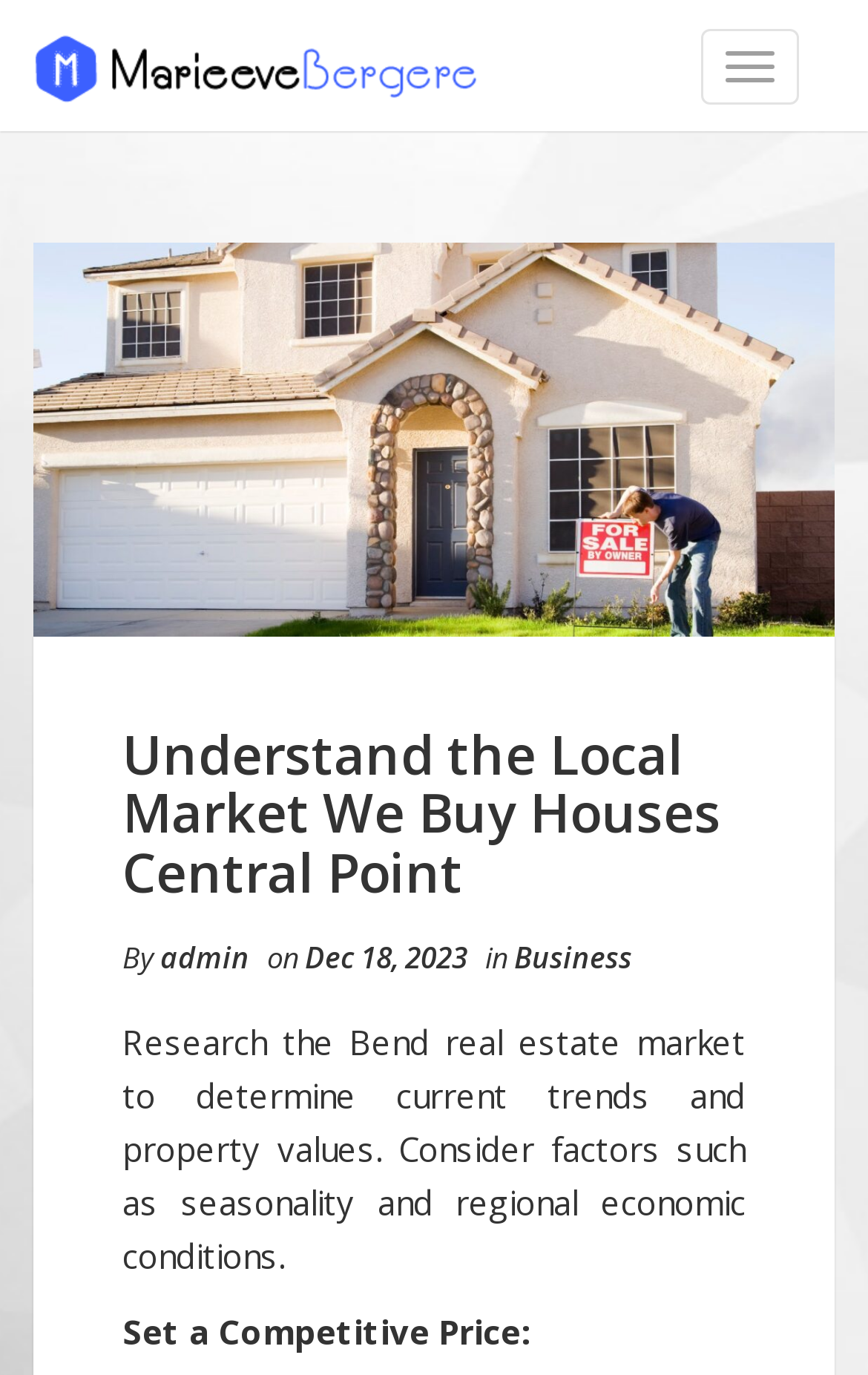What is the topic of the article? Based on the screenshot, please respond with a single word or phrase.

Local Market